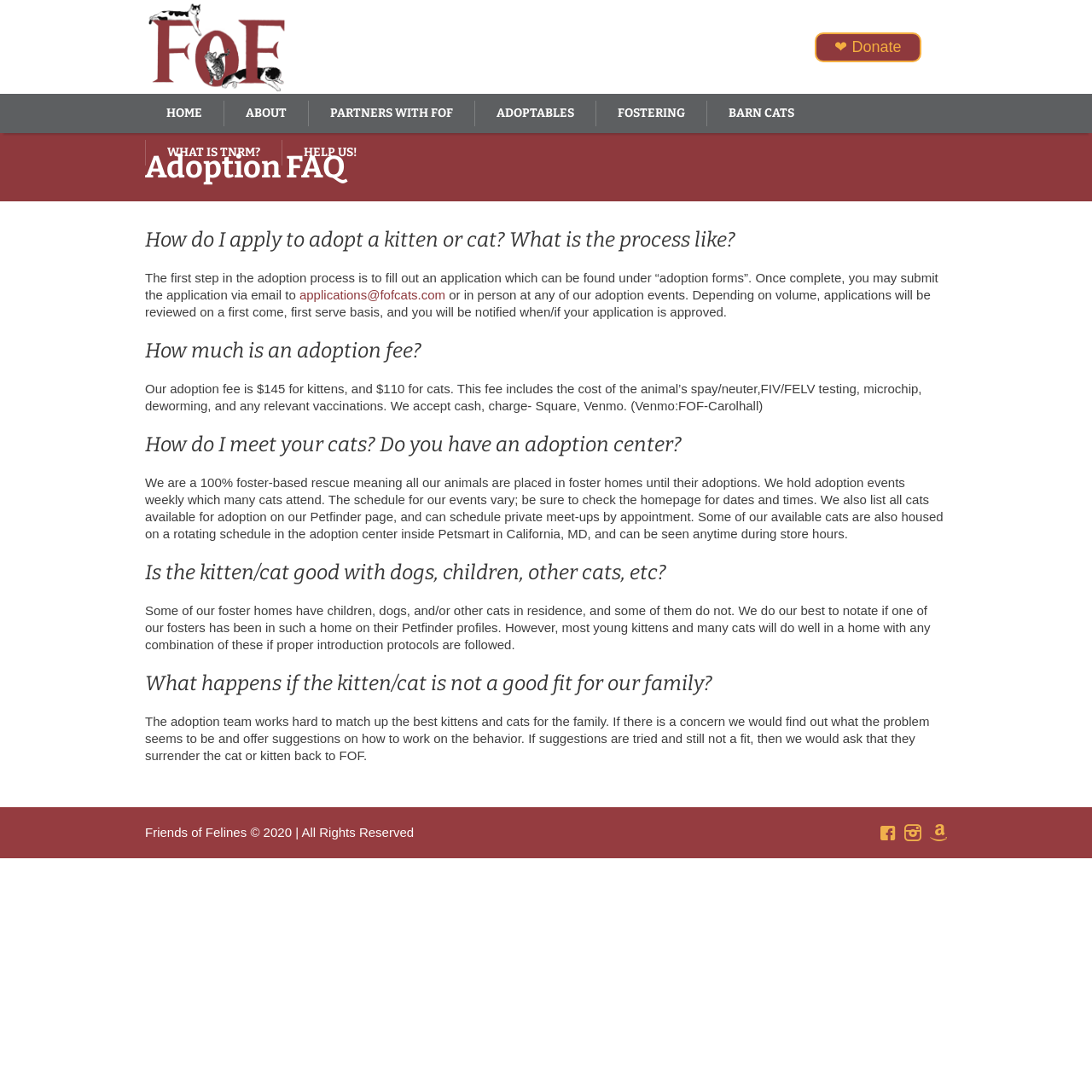Please identify the bounding box coordinates of the element I need to click to follow this instruction: "Click the '❤ Donate' link".

[0.746, 0.029, 0.844, 0.057]